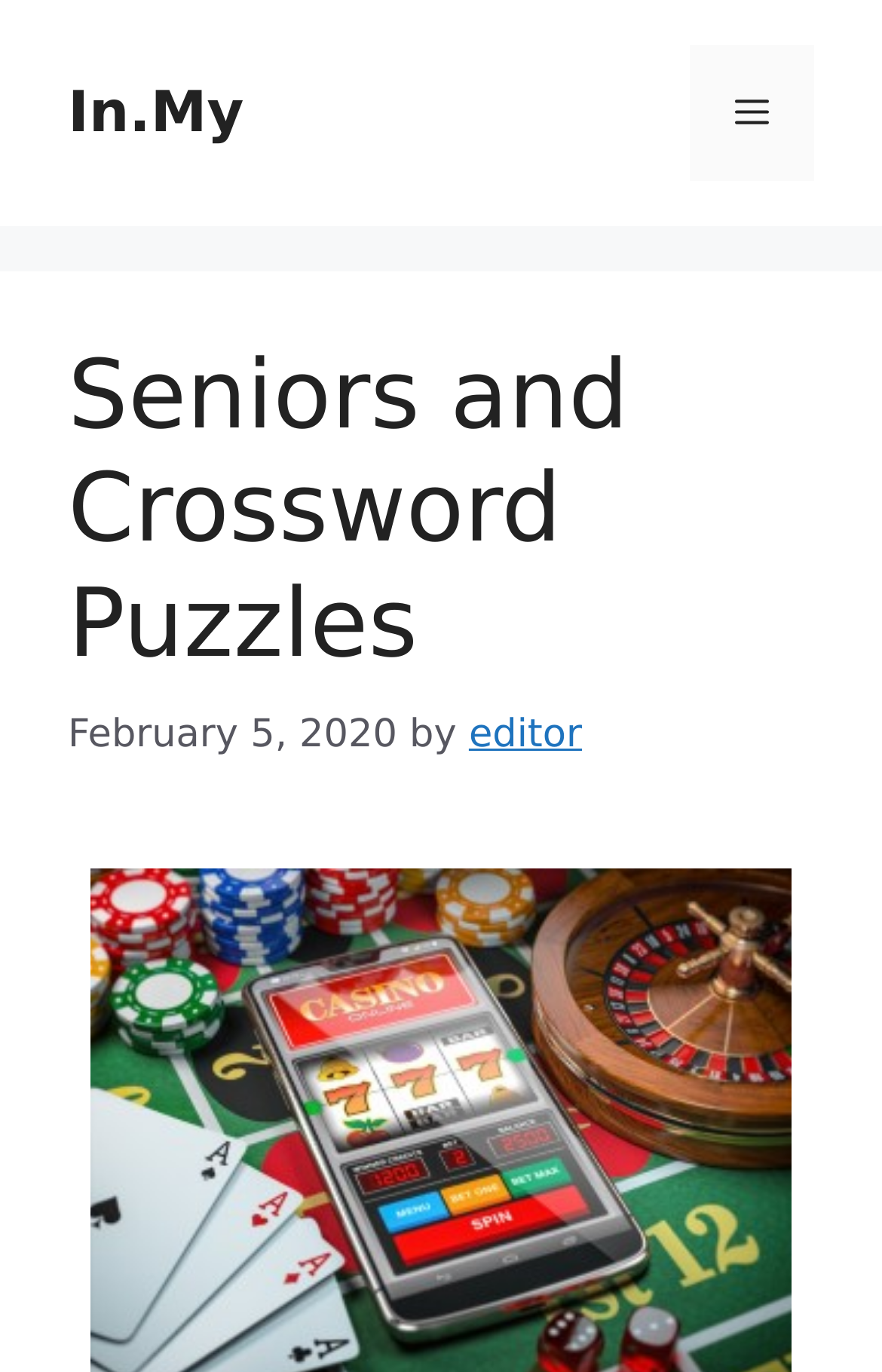Answer the question in one word or a short phrase:
What type of content is featured on this webpage?

Crossword Puzzles